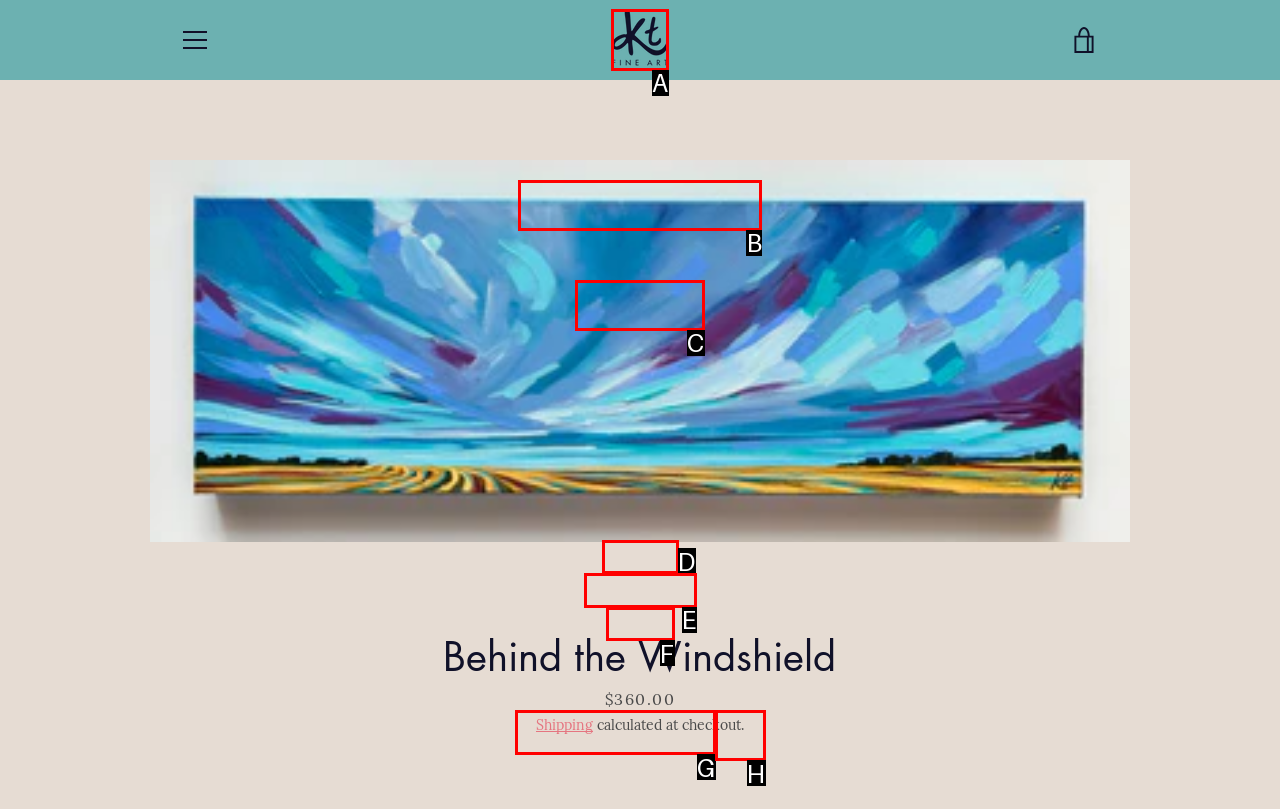Select the letter of the option that should be clicked to achieve the specified task: Go to the Ktilburyfineart homepage. Respond with just the letter.

A